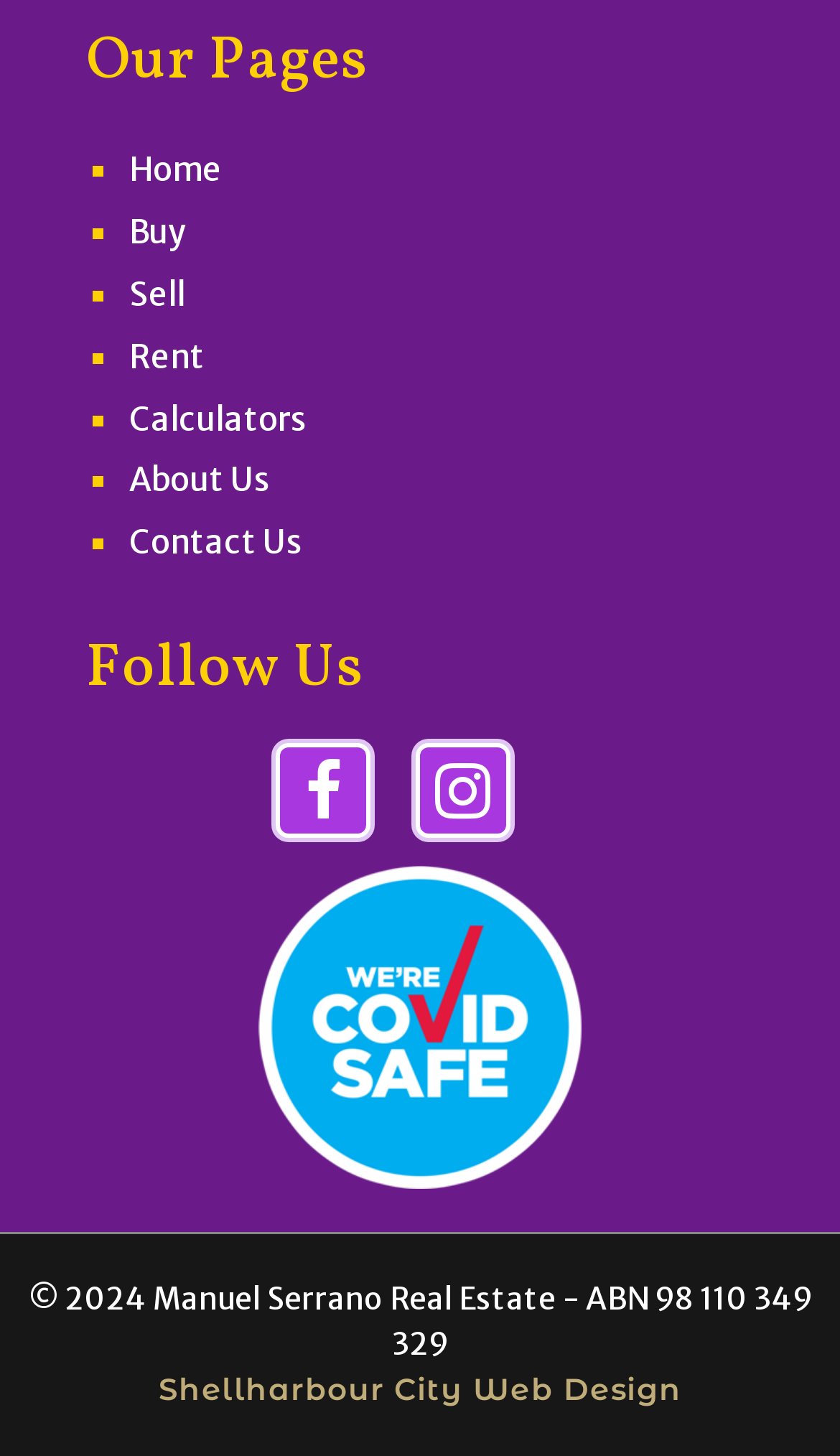Locate the bounding box coordinates of the UI element described by: "Leave a reply". The bounding box coordinates should consist of four float numbers between 0 and 1, i.e., [left, top, right, bottom].

None